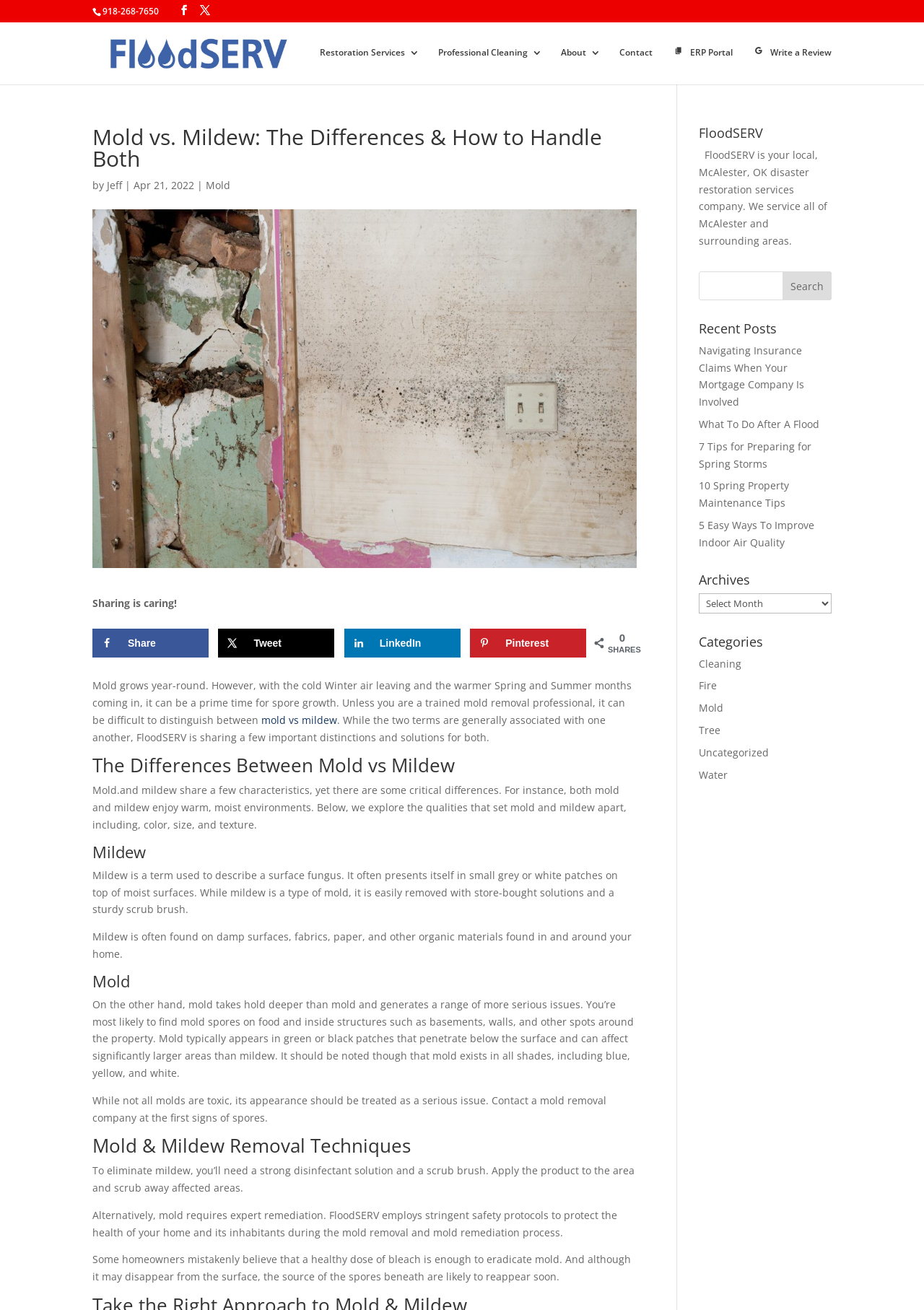What is the phone number on the top?
Using the visual information, answer the question in a single word or phrase.

918-268-7650